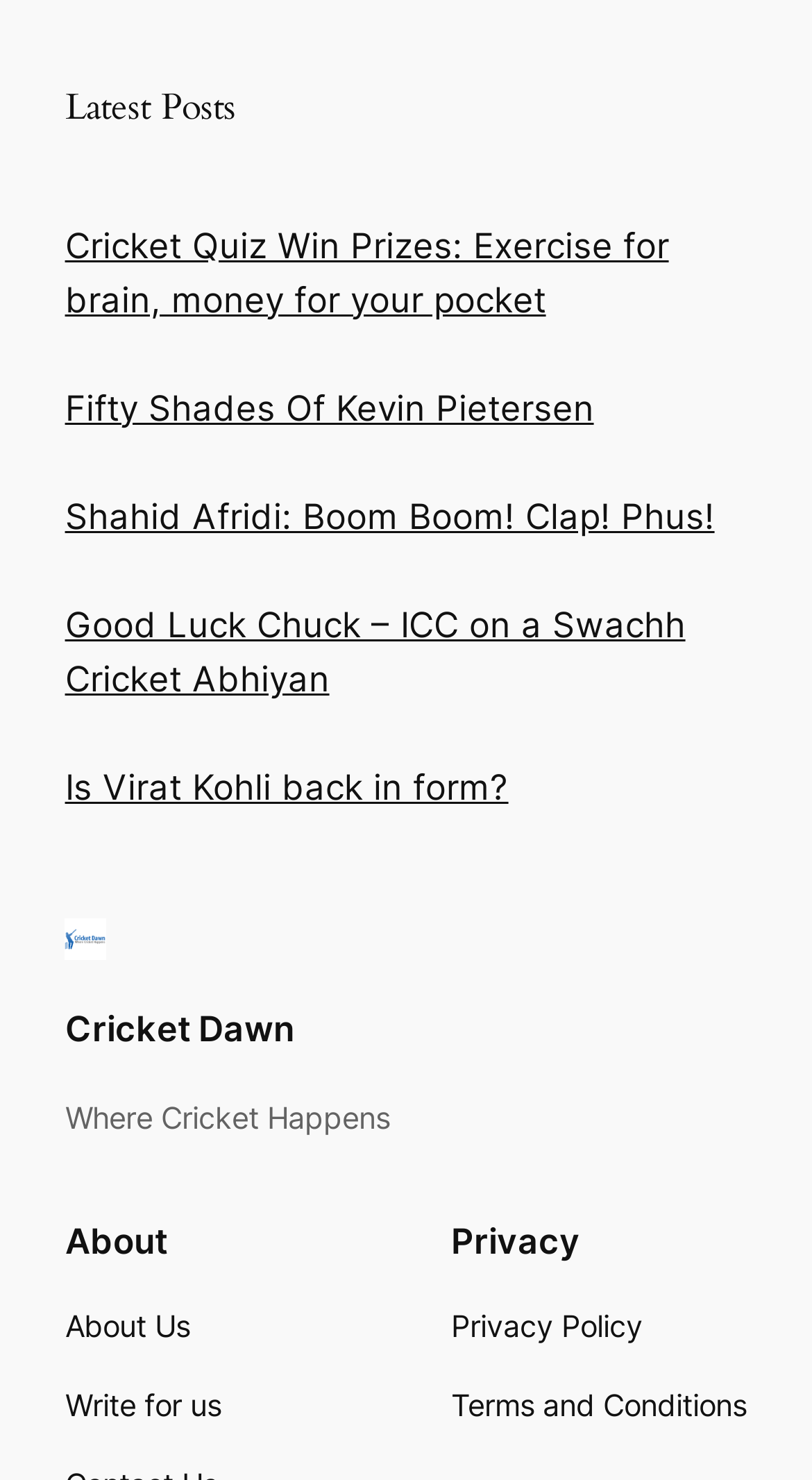Locate the bounding box coordinates of the element that needs to be clicked to carry out the instruction: "Visit the About Us page". The coordinates should be given as four float numbers ranging from 0 to 1, i.e., [left, top, right, bottom].

[0.08, 0.881, 0.234, 0.912]